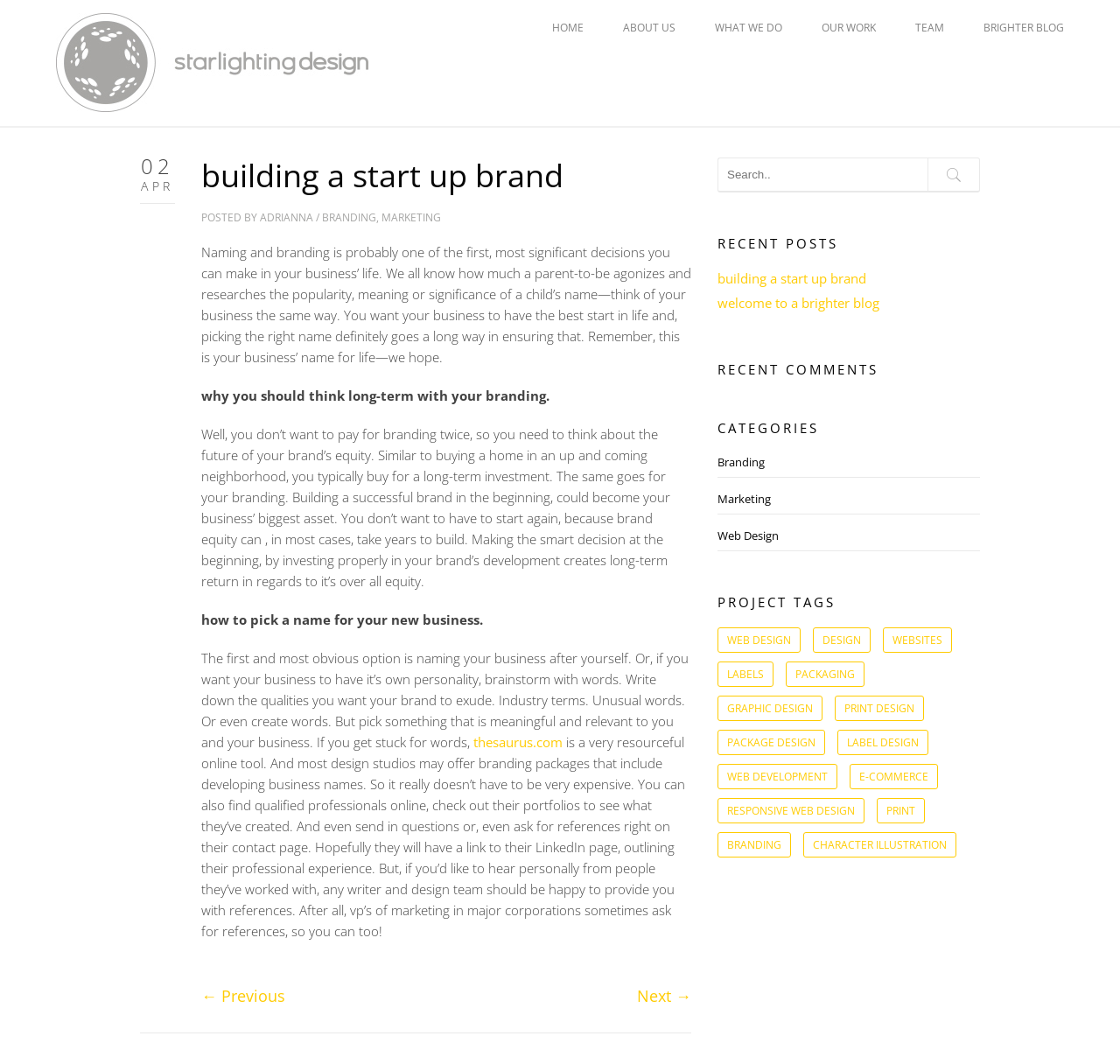Determine the bounding box coordinates for the area that should be clicked to carry out the following instruction: "Click on the 'About / CV' link".

None